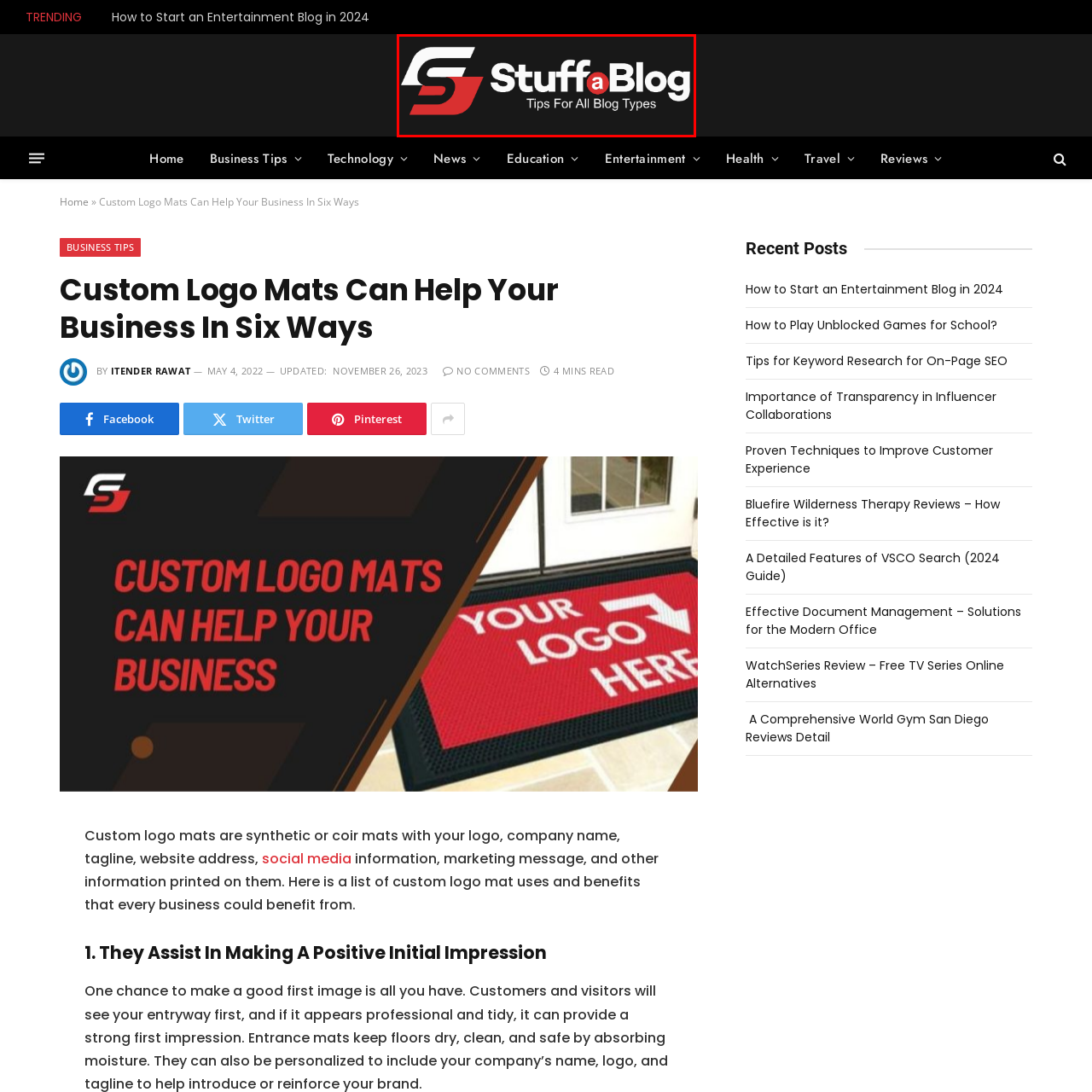Focus on the image surrounded by the red bounding box, please answer the following question using a single word or phrase: What is the focus of the platform?

Providing diverse blogging advice